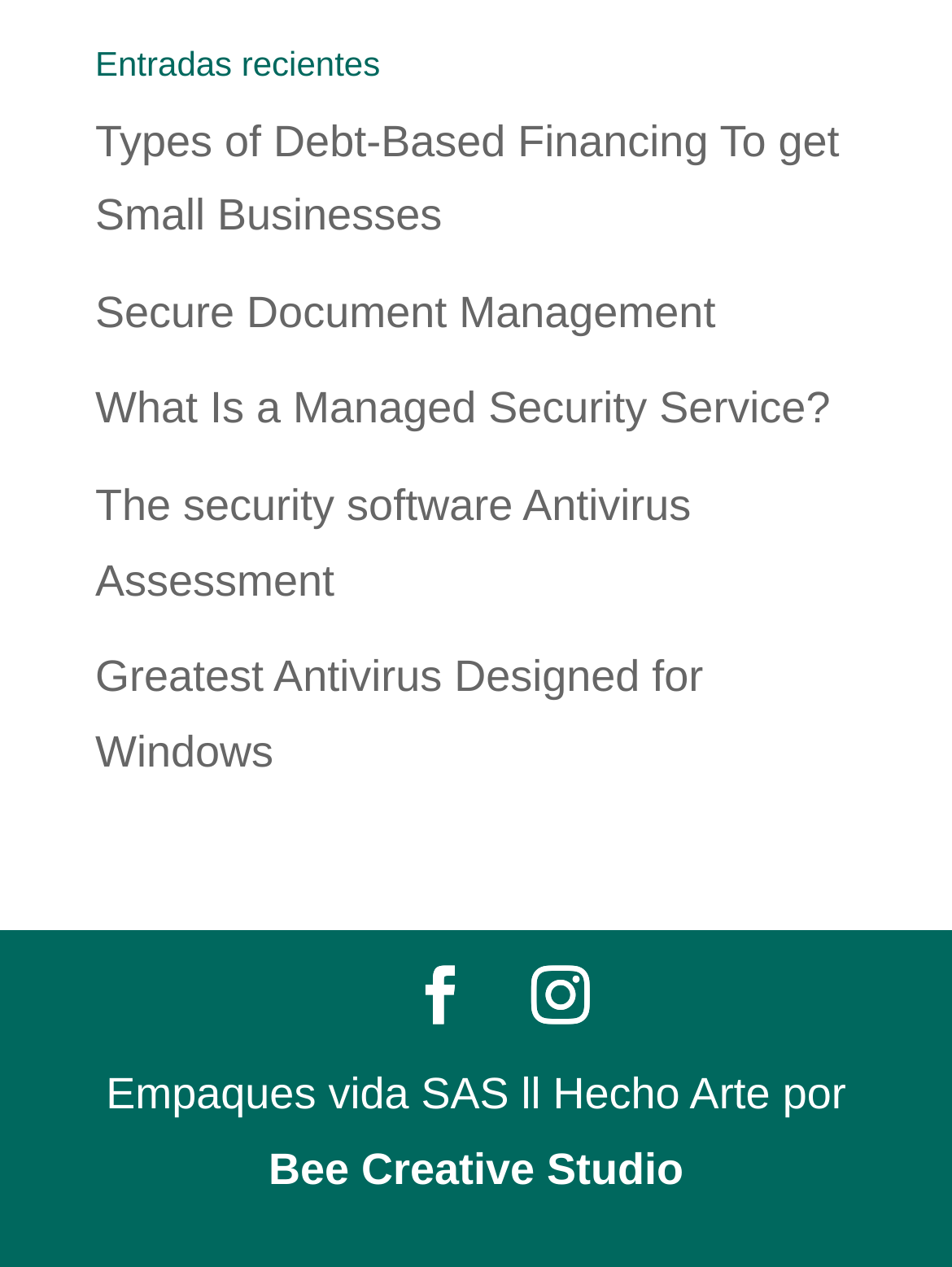Extract the bounding box coordinates for the described element: "Bee Creative Studio". The coordinates should be represented as four float numbers between 0 and 1: [left, top, right, bottom].

[0.282, 0.903, 0.718, 0.941]